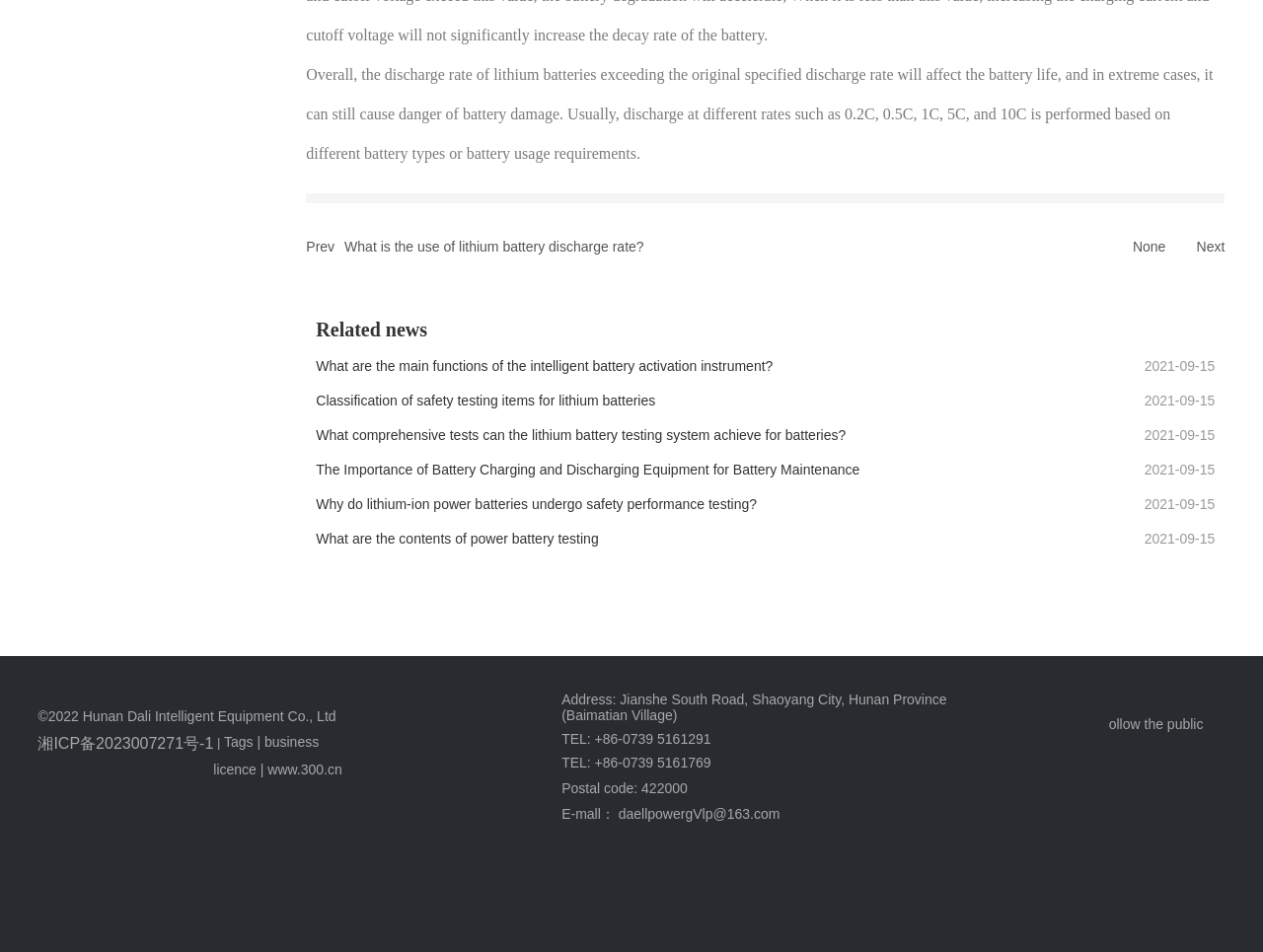Find and provide the bounding box coordinates for the UI element described here: "elevator company". The coordinates should be given as four float numbers between 0 and 1: [left, top, right, bottom].

None